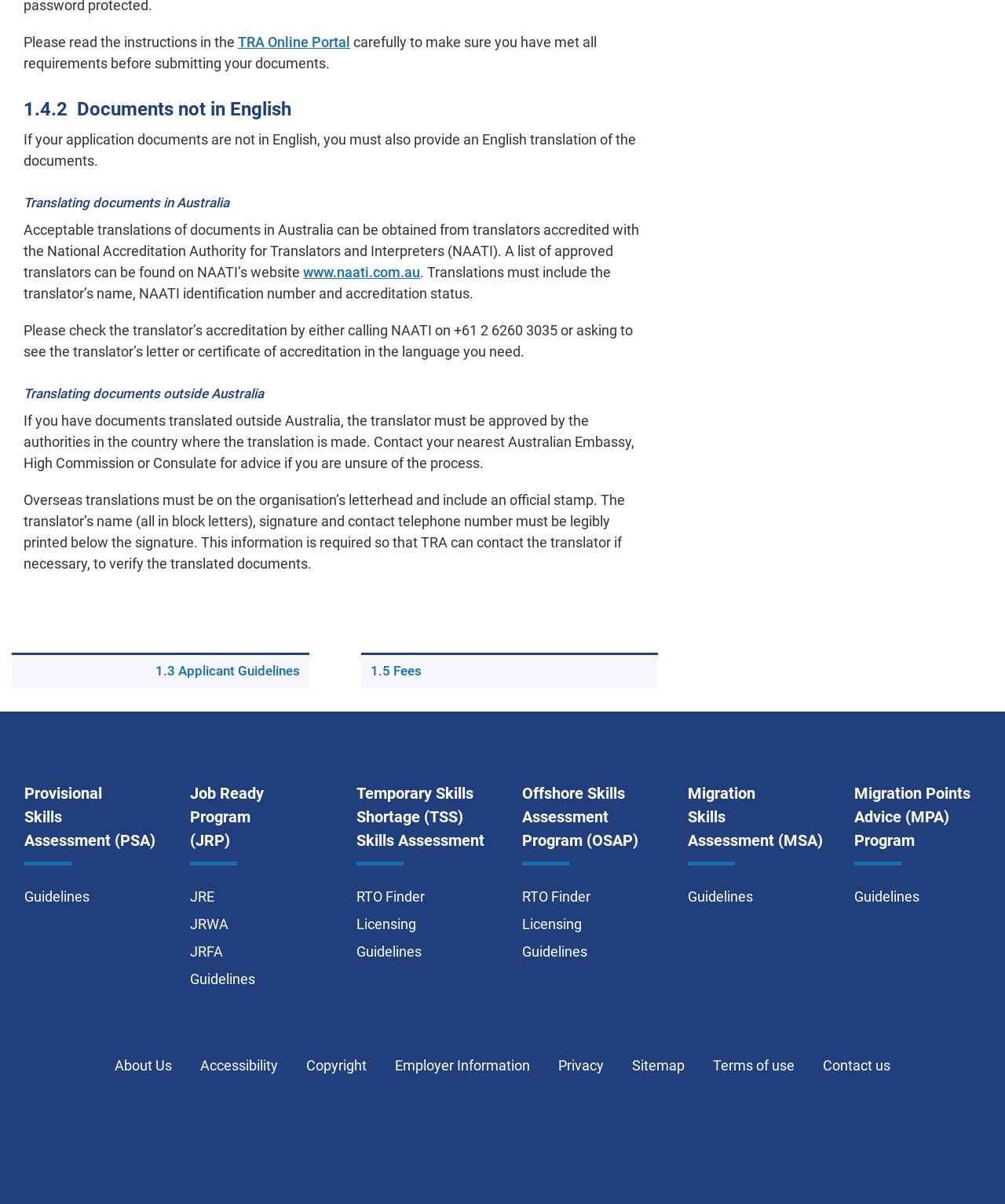Please specify the bounding box coordinates of the clickable region to carry out the following instruction: "Contact us". The coordinates should be four float numbers between 0 and 1, in the format [left, top, right, bottom].

[0.806, 0.873, 0.898, 0.896]